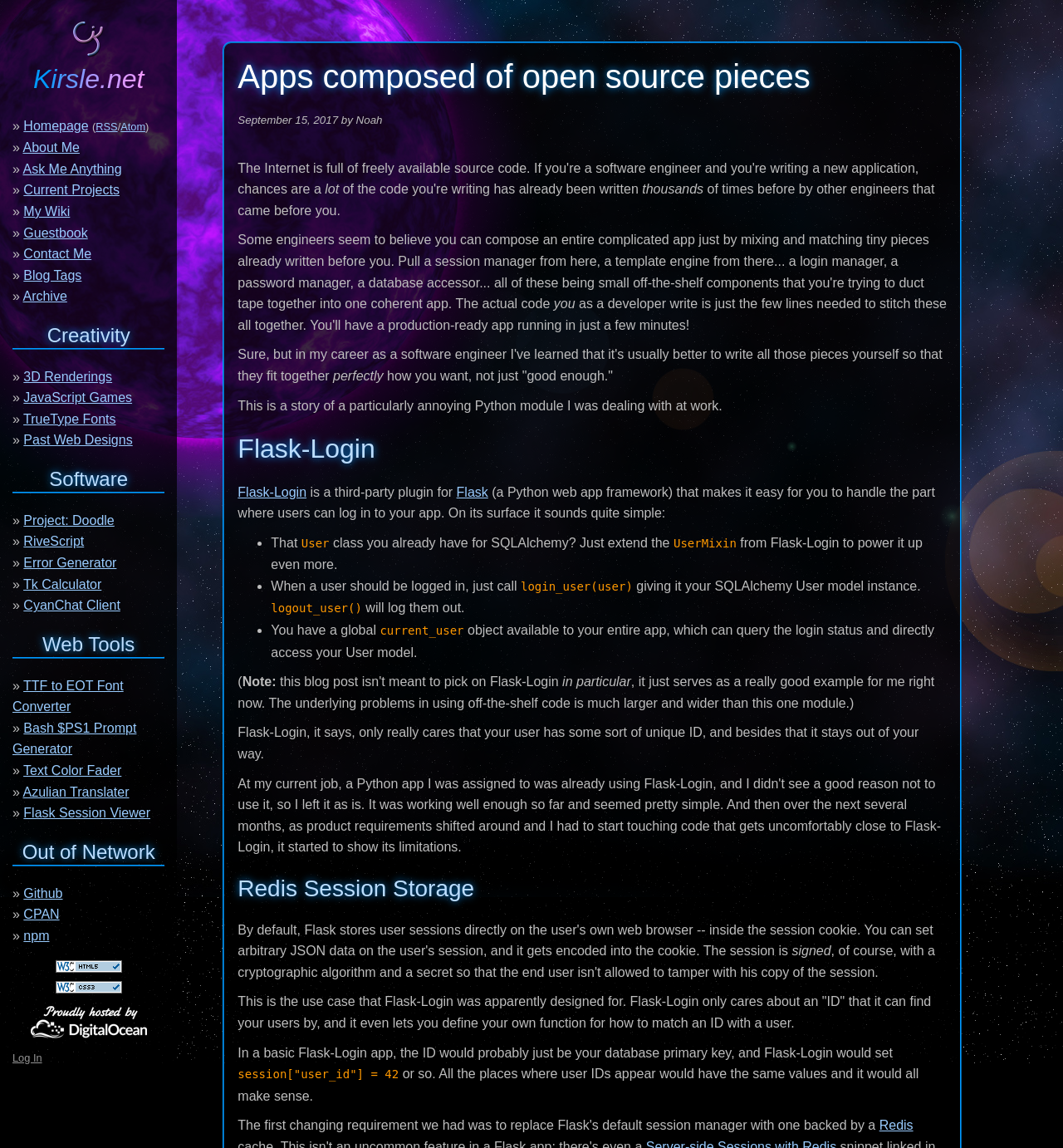What is the name of the website?
Can you offer a detailed and complete answer to this question?

The name of the website is Kirsle.net, which is indicated by the logo and the text 'Kirsle.net' in the top-left corner of the webpage.